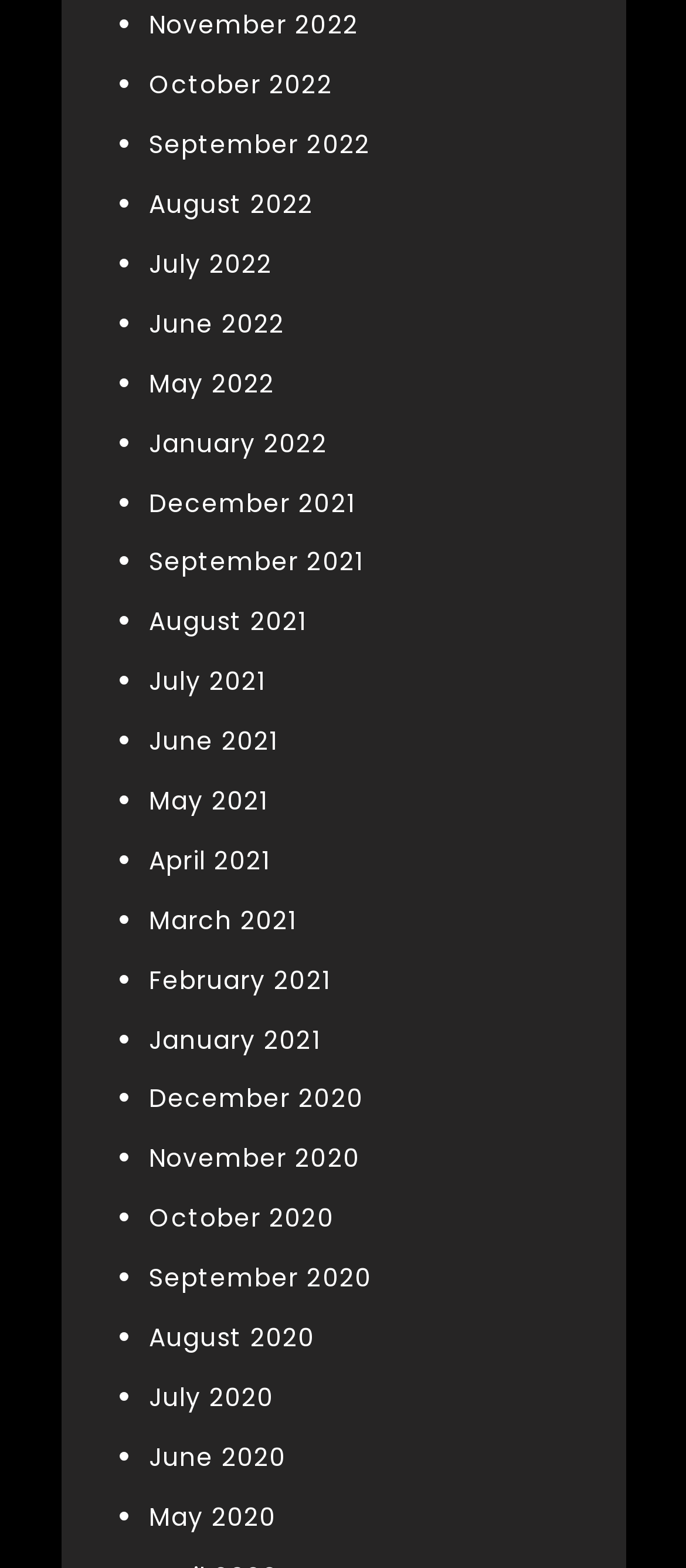Based on the image, give a detailed response to the question: What is the most recent month listed on the webpage?

By examining the links on the webpage, I can see that the most recent month listed is November 2022. This is because the links are listed in a chronological order, with the most recent months at the top.